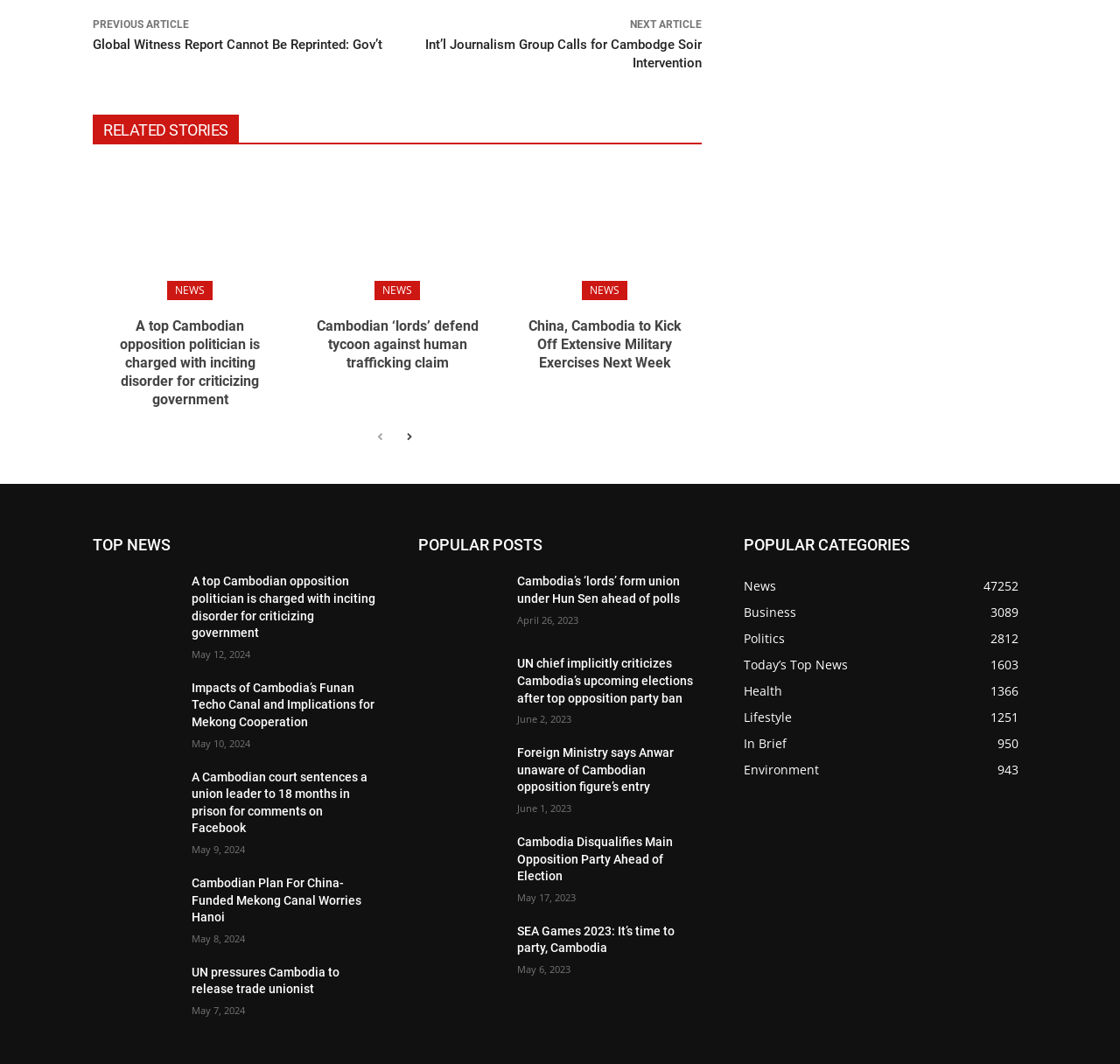Given the description Politics2812, predict the bounding box coordinates of the UI element. Ensure the coordinates are in the format (top-left x, top-left y, bottom-right x, bottom-right y) and all values are between 0 and 1.

[0.664, 0.592, 0.701, 0.608]